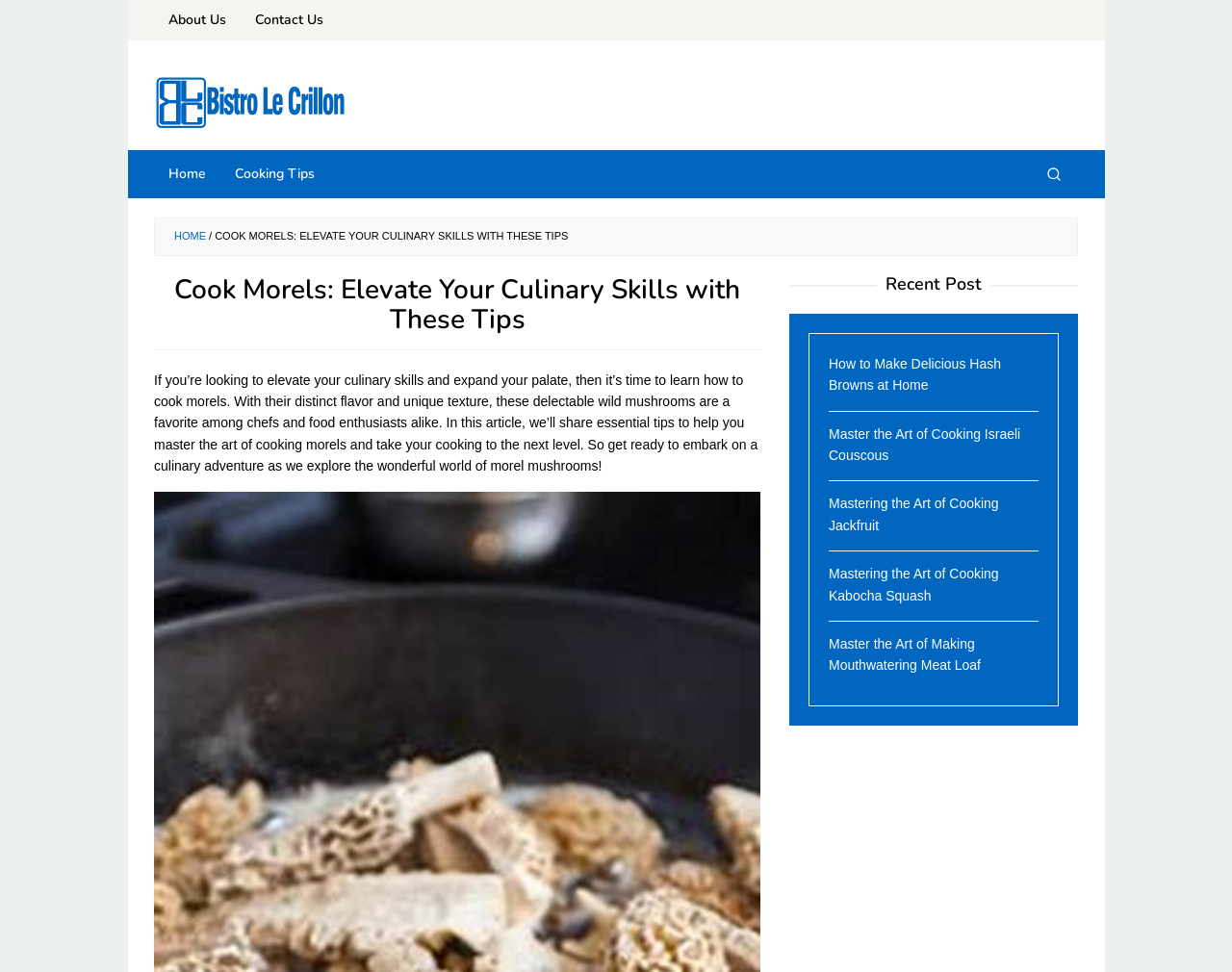Provide the bounding box coordinates for the area that should be clicked to complete the instruction: "Go to Facebook page".

None